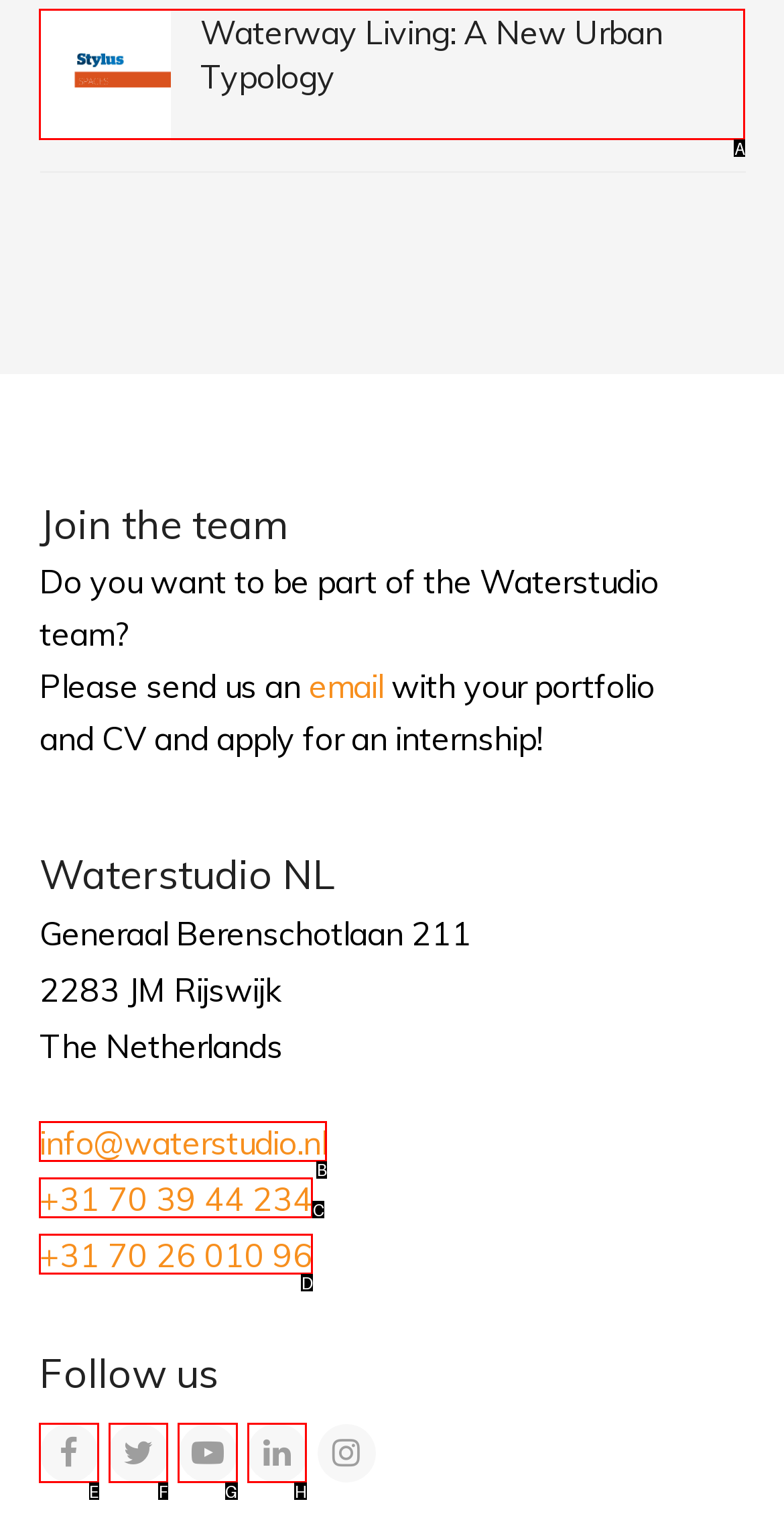Identify the correct UI element to click for this instruction: Click on the 'info@rootsymusic.se' link
Respond with the appropriate option's letter from the provided choices directly.

None